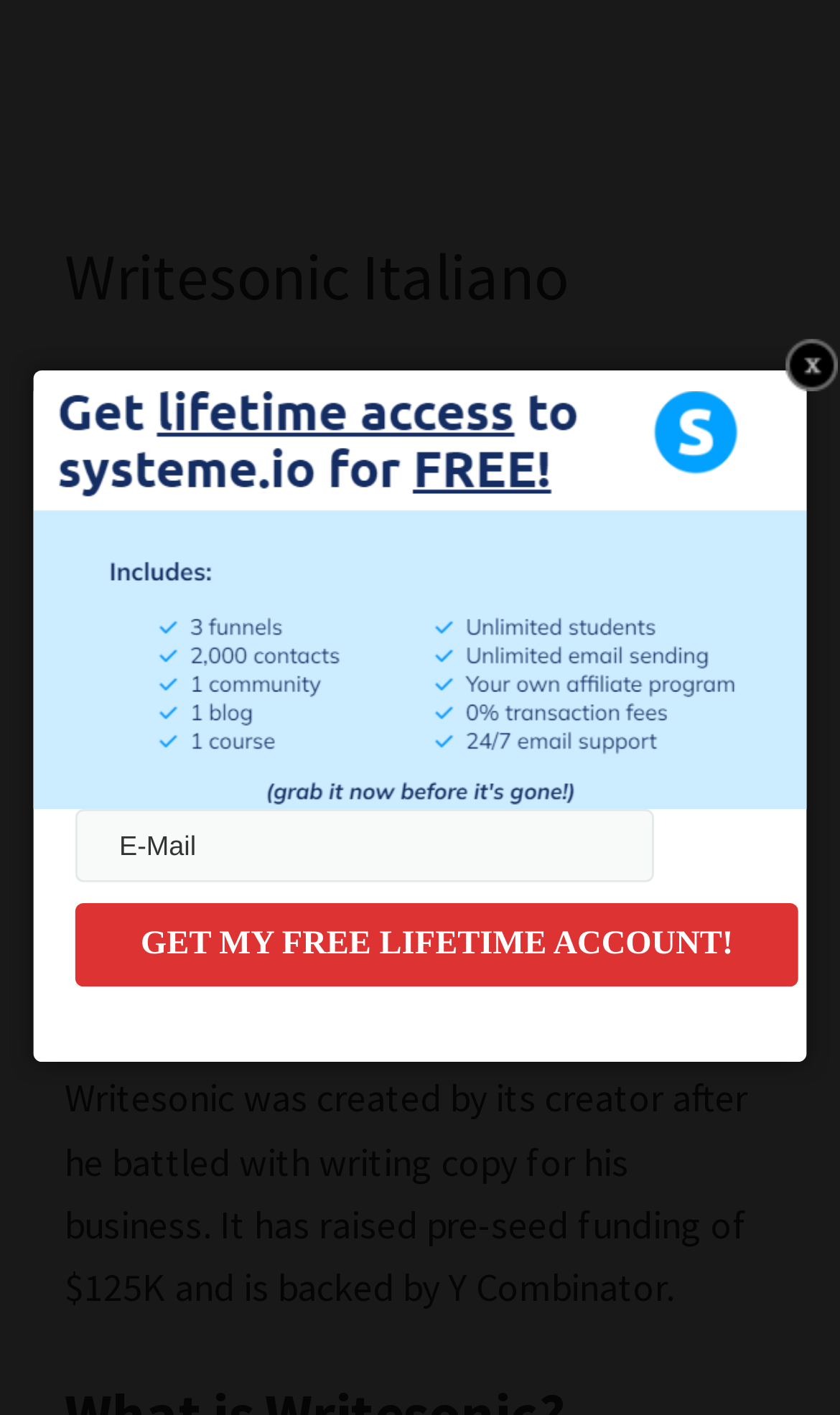How much funding did Writesonic raise?
Based on the image, answer the question in a detailed manner.

According to the webpage, Writesonic raised pre-seed funding of $125K and is backed by Y Combinator.